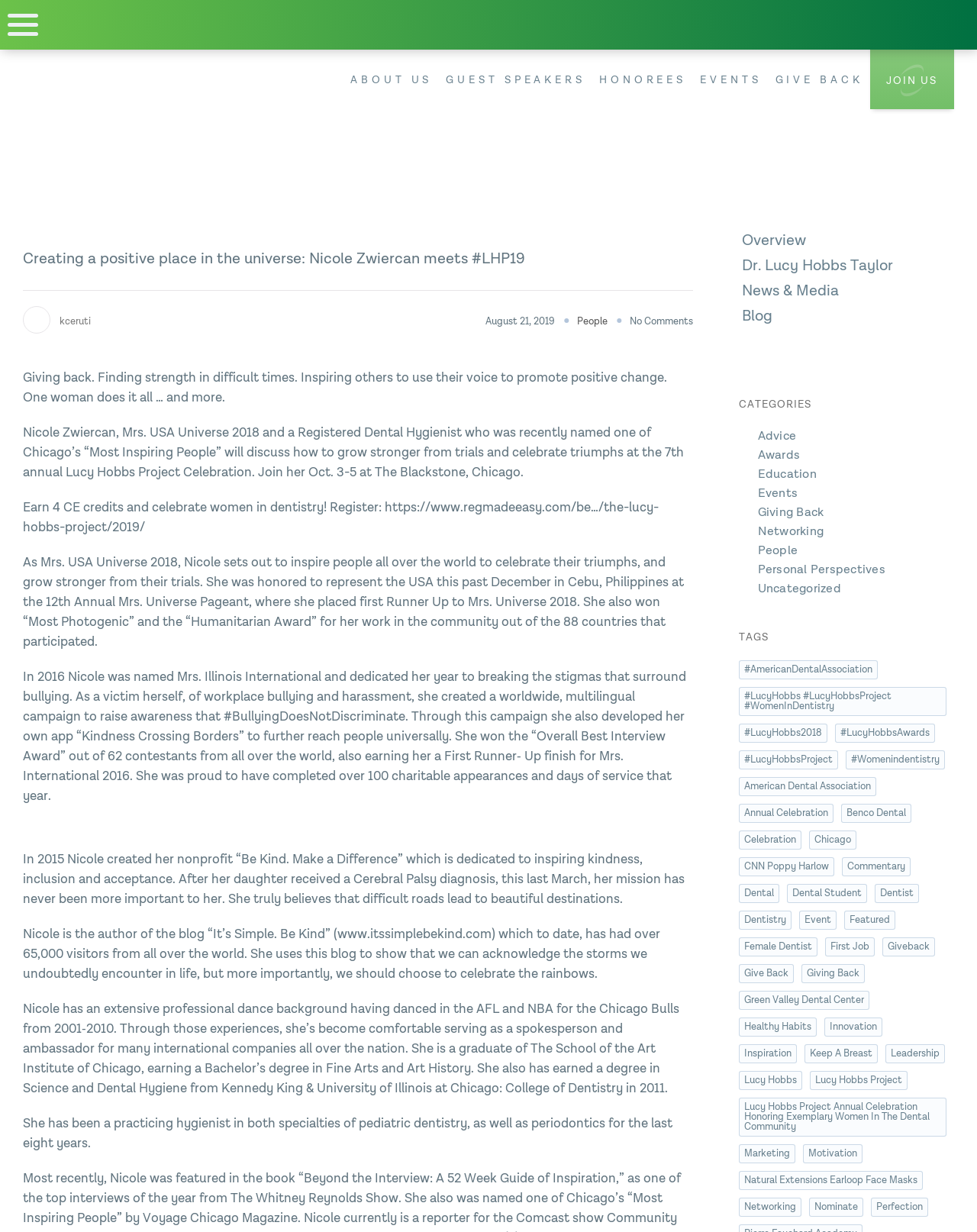What is the profession of Nicole Zwiercan?
Answer with a single word or phrase, using the screenshot for reference.

Dental Hygienist